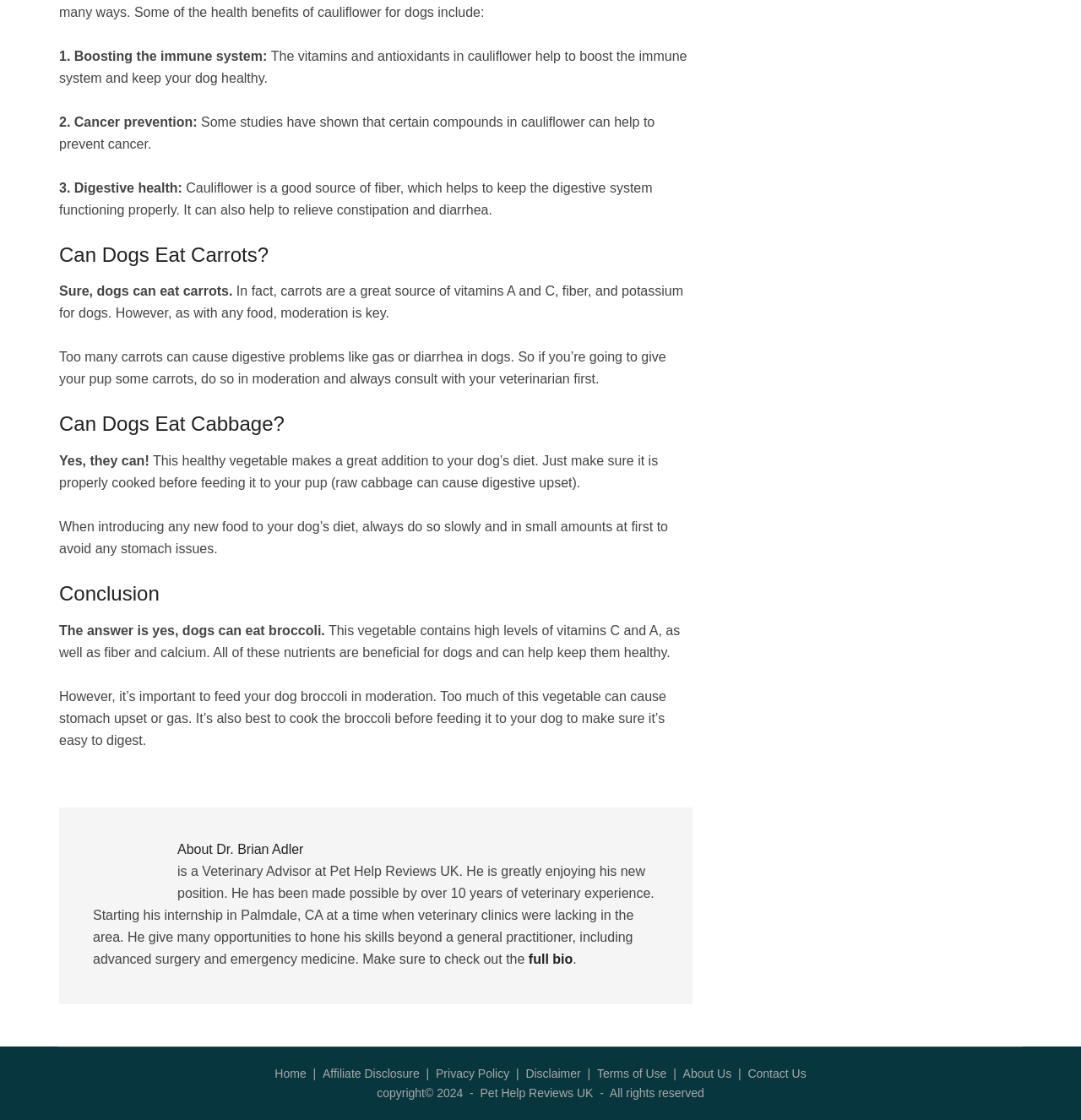Locate the bounding box coordinates of the area that needs to be clicked to fulfill the following instruction: "Read 'About Dr. Brian Adler'". The coordinates should be in the format of four float numbers between 0 and 1, namely [left, top, right, bottom].

[0.086, 0.751, 0.609, 0.766]